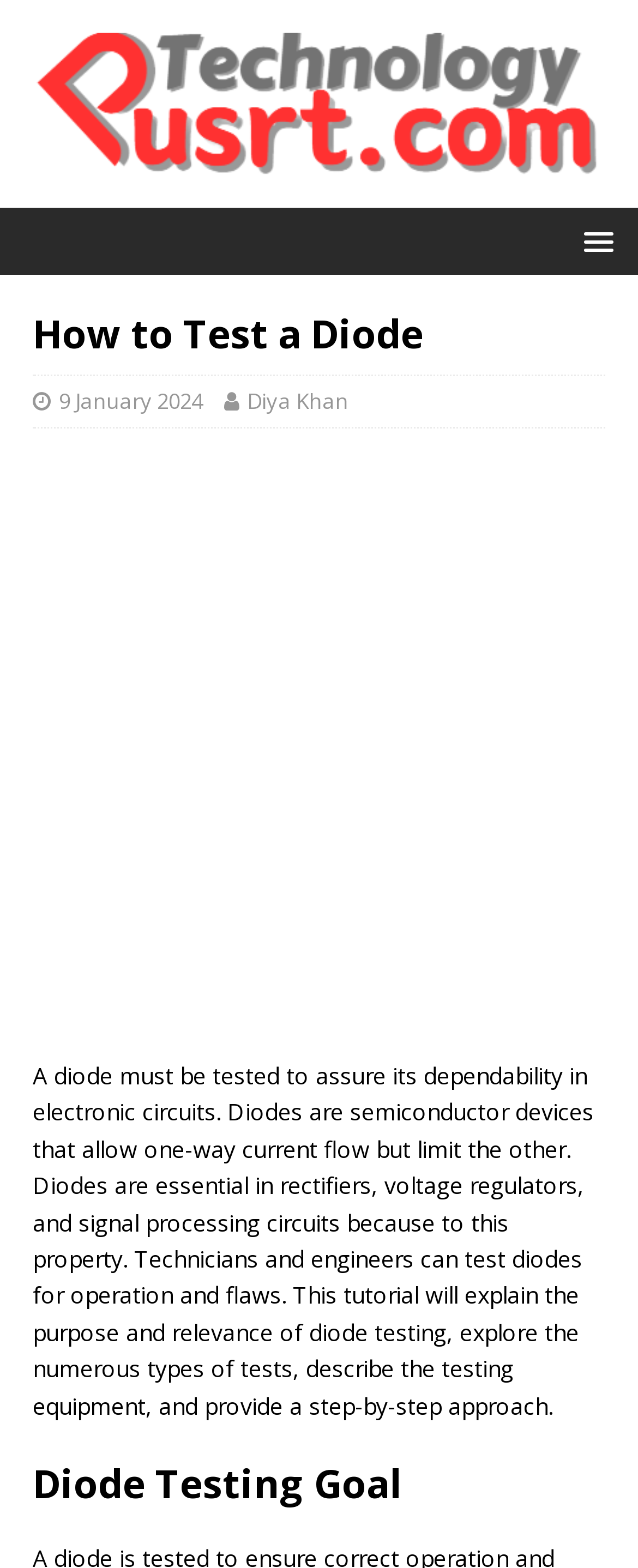Who is the author of this tutorial?
Look at the image and answer with only one word or phrase.

Diya Khan